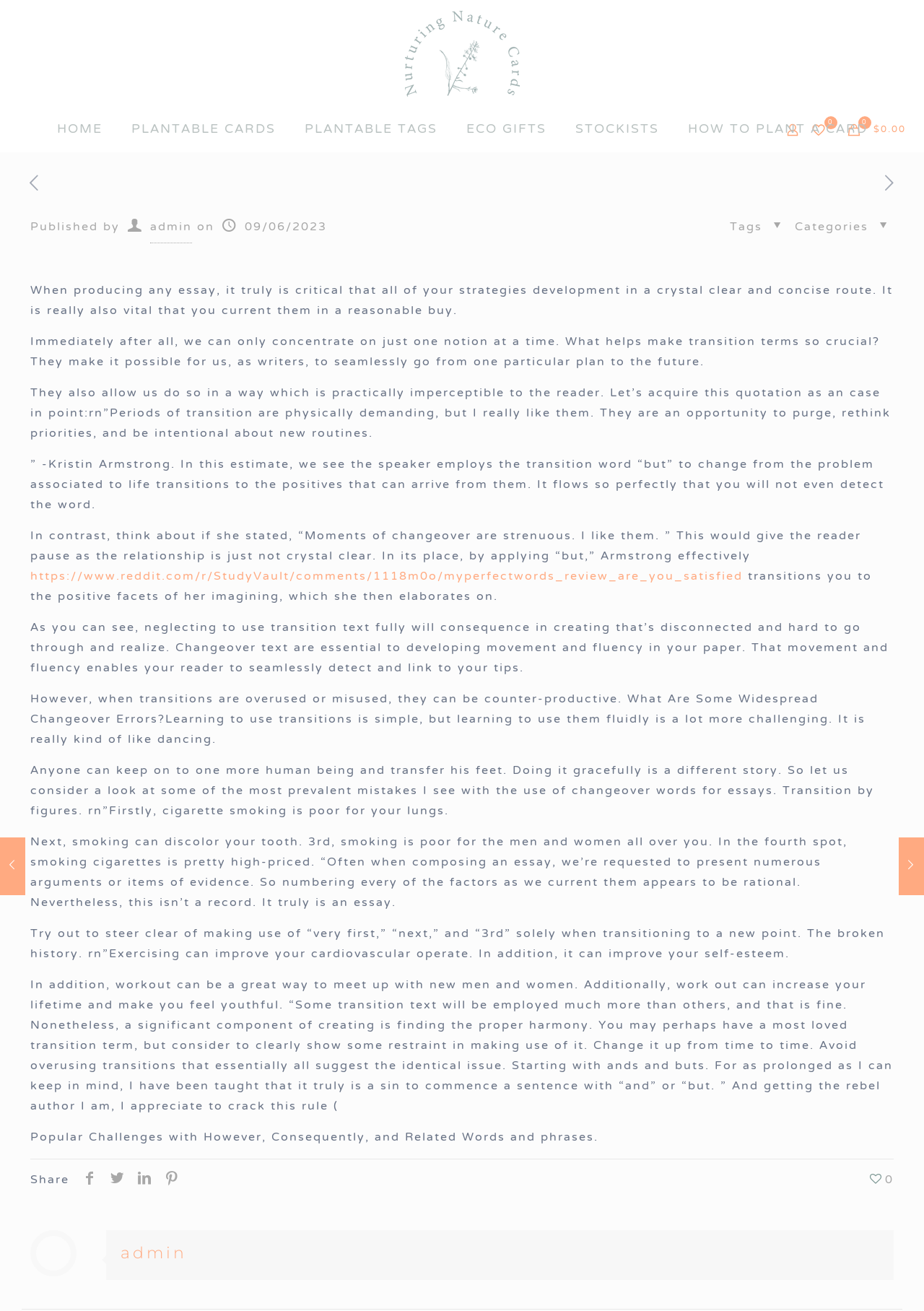Kindly provide the bounding box coordinates of the section you need to click on to fulfill the given instruction: "Click the 'facebook icon'".

[0.083, 0.889, 0.112, 0.912]